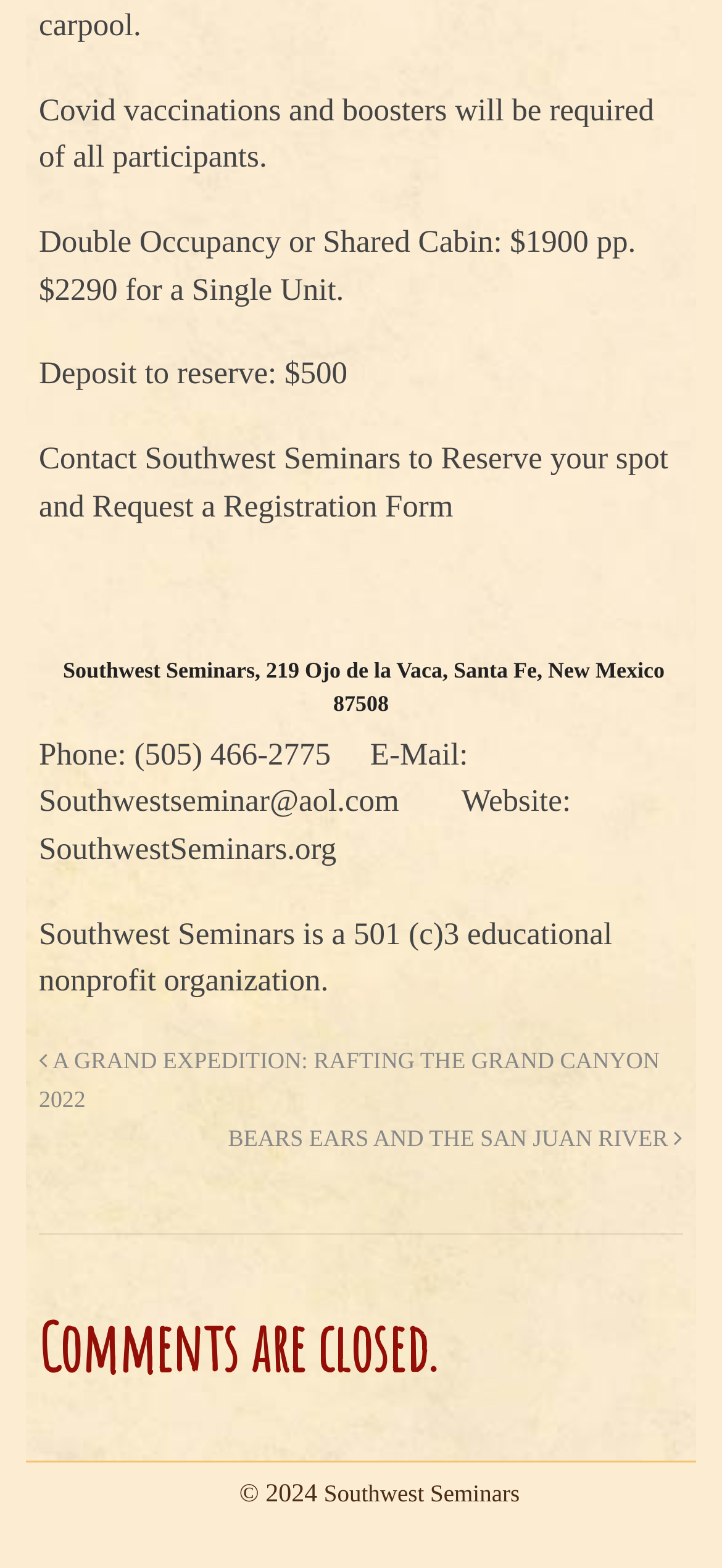What is the deposit required to reserve a spot?
Based on the content of the image, thoroughly explain and answer the question.

The deposit required to reserve a spot can be found in the third line of text, which states 'Deposit to reserve: $500'.